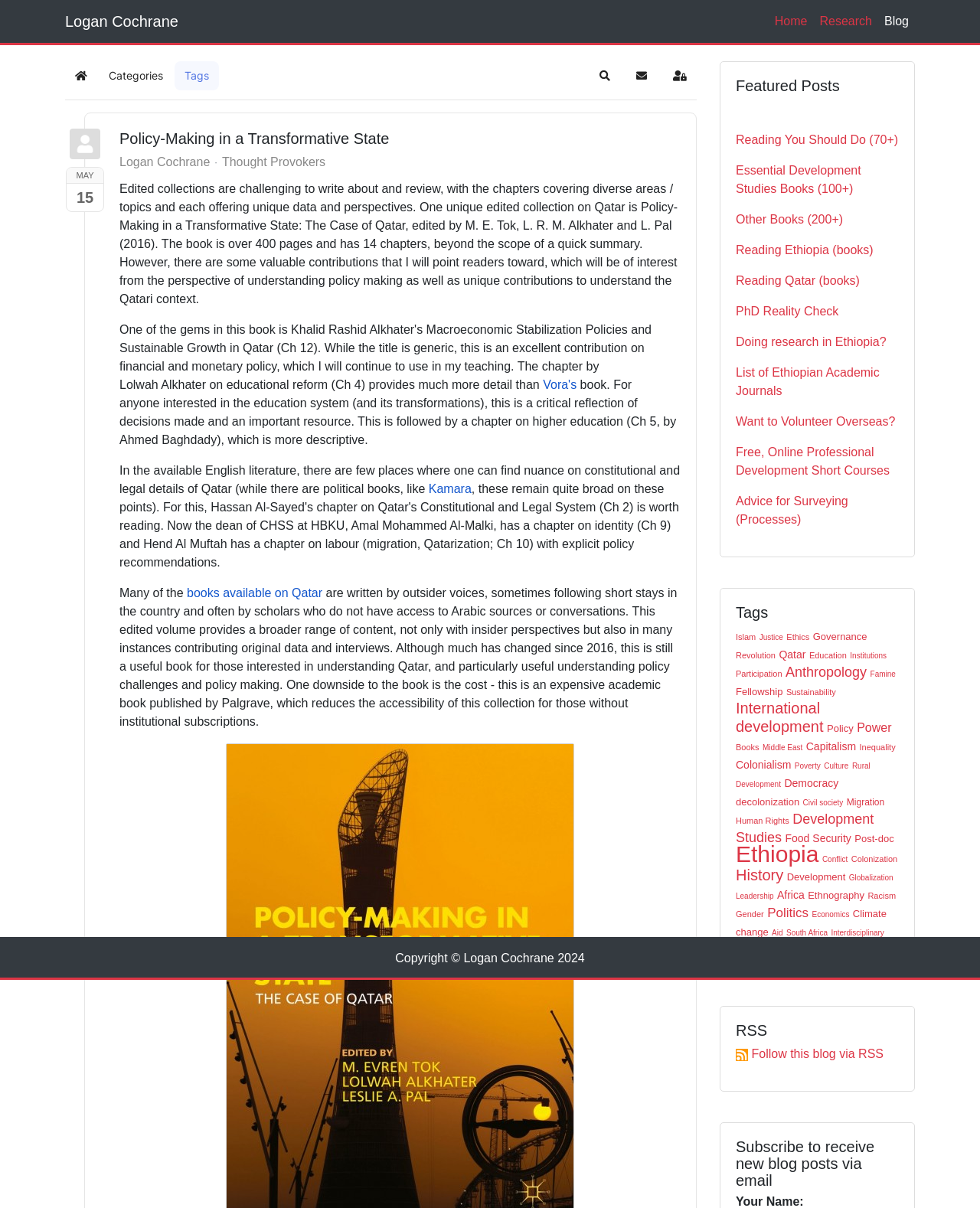What is the topic of the blog post?
Look at the webpage screenshot and answer the question with a detailed explanation.

The topic of the blog post can be determined by reading the title of the post, which is 'Policy-Making in a Transformative State: The Case of Qatar'. This title is prominently displayed on the webpage and provides a clear indication of the topic being discussed.